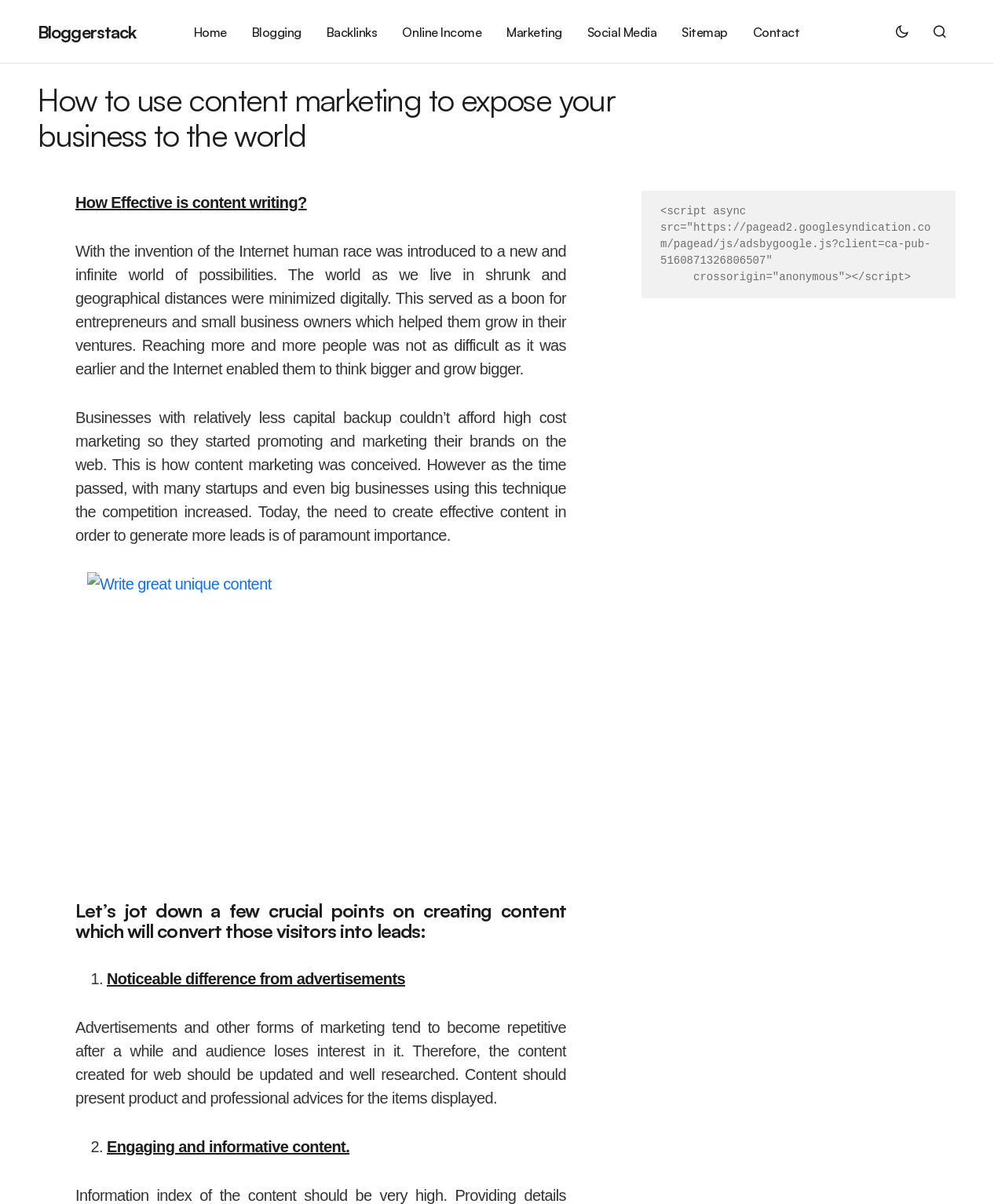What is the purpose of content marketing?
From the details in the image, provide a complete and detailed answer to the question.

According to the webpage, content marketing was conceived as a way for businesses with limited capital to promote and market their brands on the web, and it has become a crucial tool for entrepreneurs and small business owners to grow their ventures.